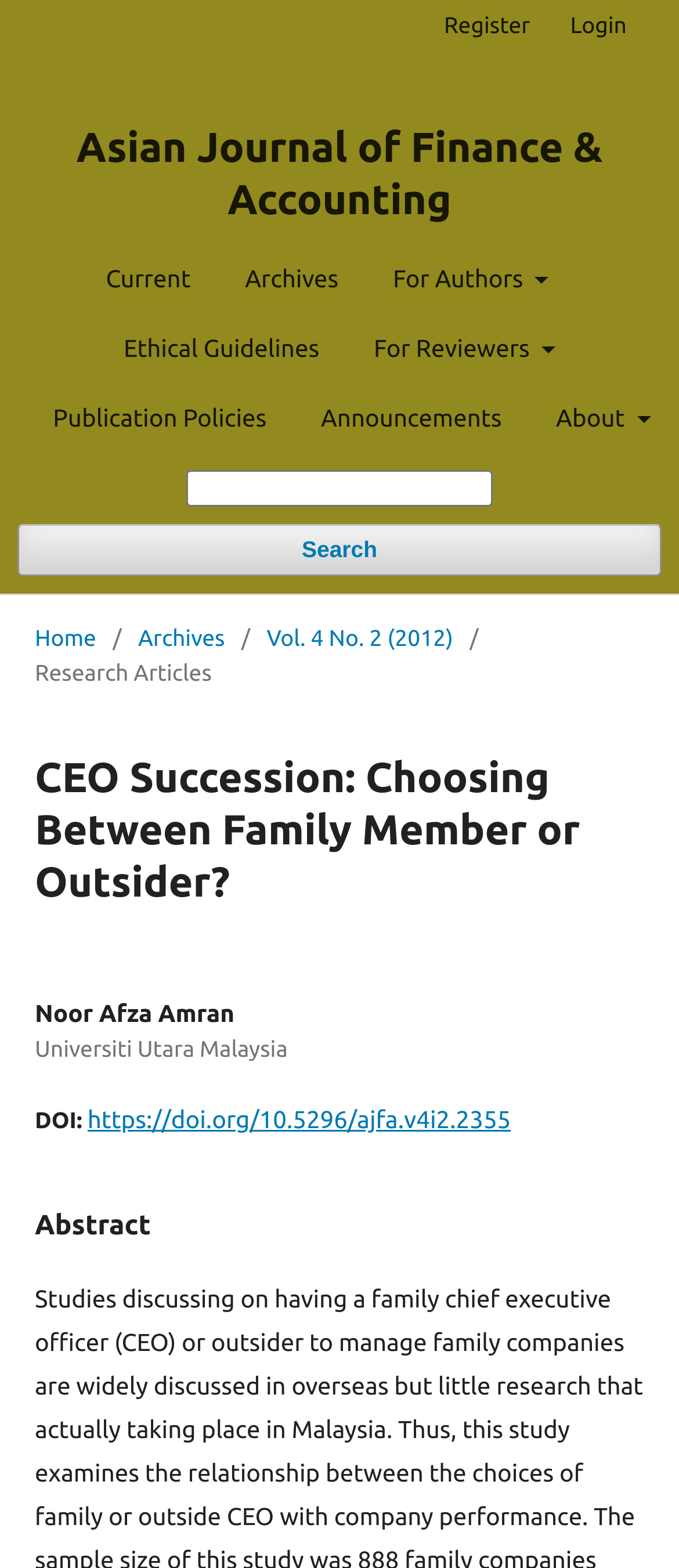What is the current section of the website?
Answer the question with a single word or phrase derived from the image.

Archives